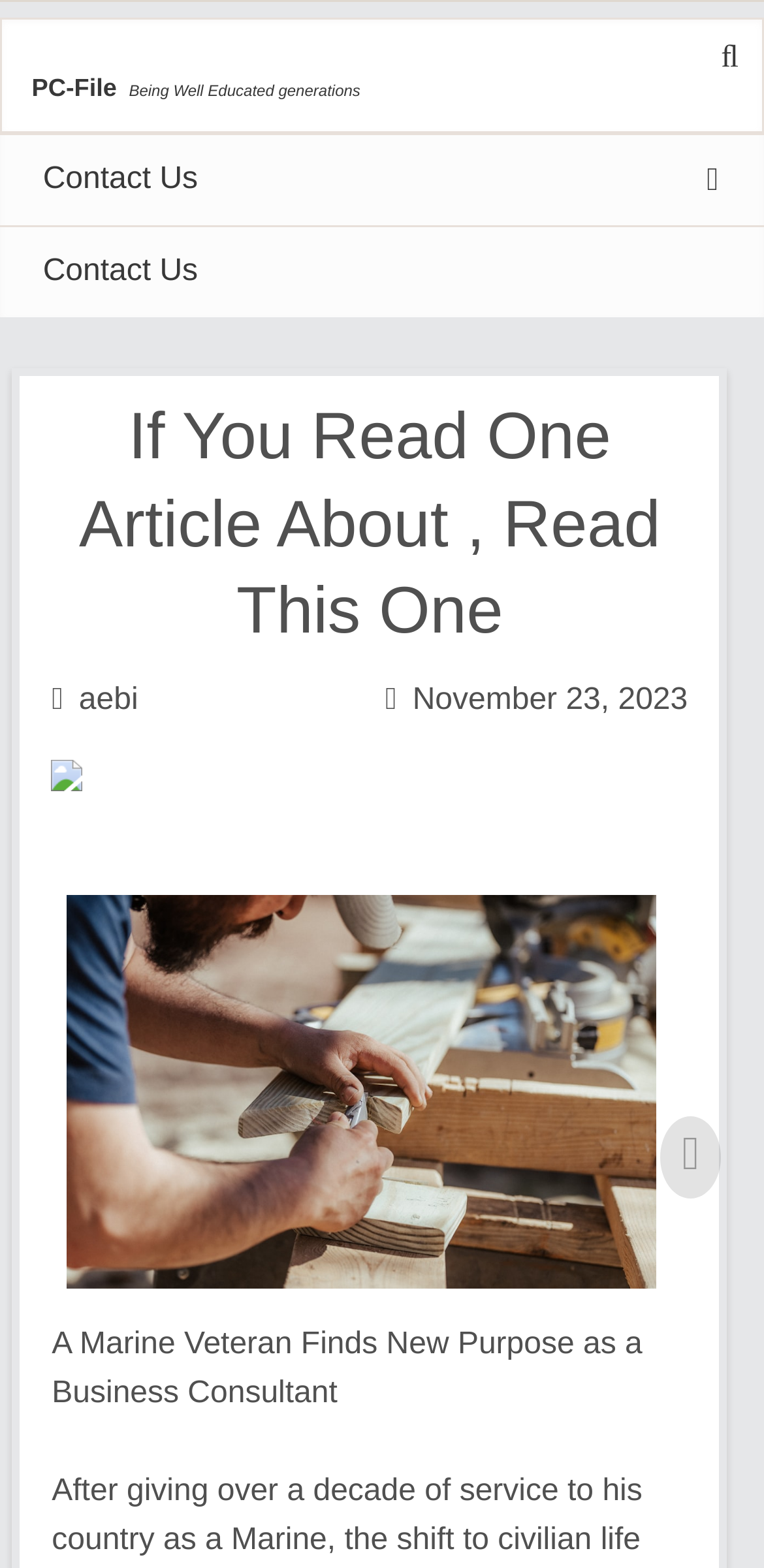What is the date mentioned in the article?
Based on the image, answer the question in a detailed manner.

The date mentioned in the article can be found in the StaticText element 'November 23, 2023' which is a sub-element of the HeaderAsNonLandmark element.